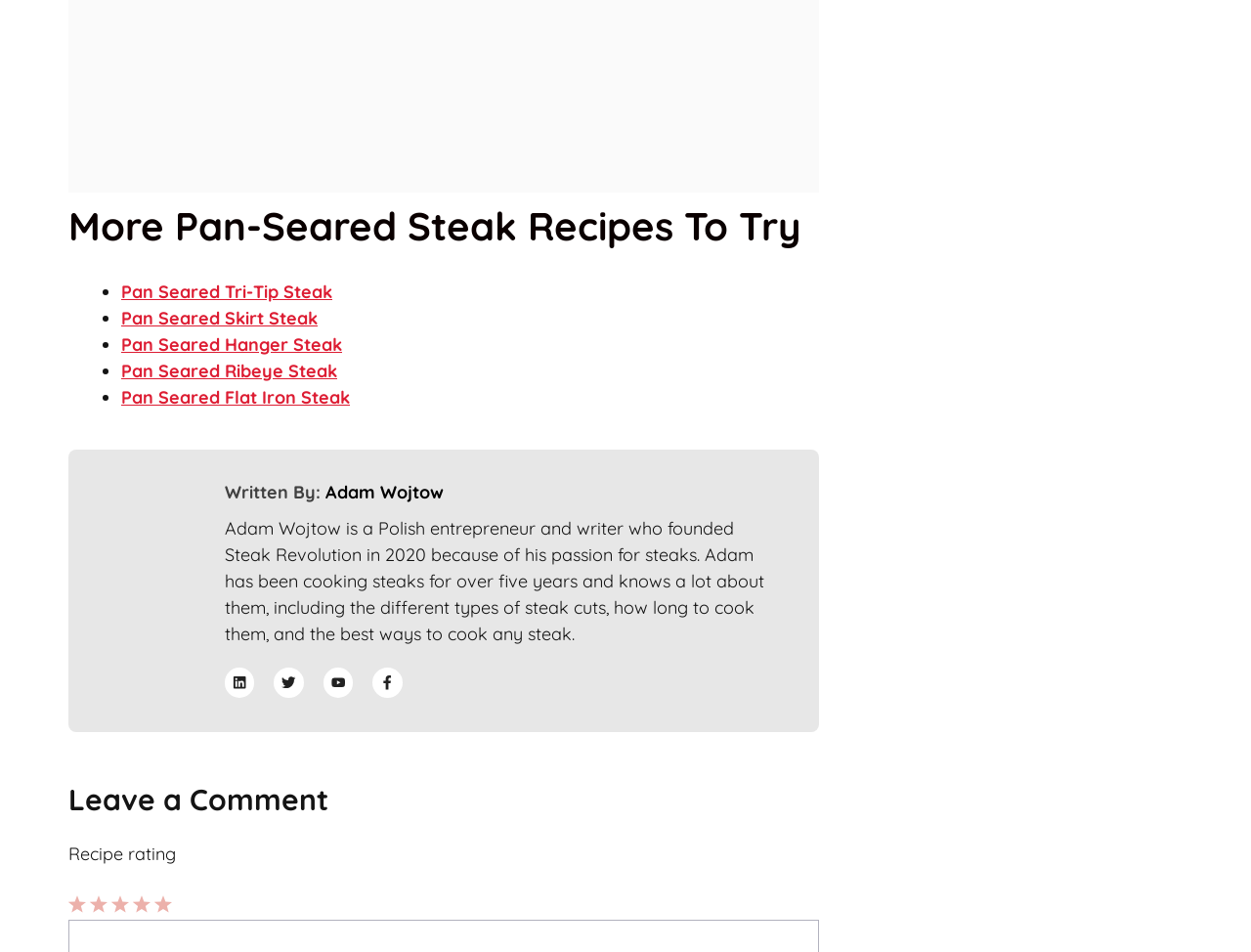Locate the UI element described by Pan Seared Tri-Tip Steak in the provided webpage screenshot. Return the bounding box coordinates in the format (top-left x, top-left y, bottom-right x, bottom-right y), ensuring all values are between 0 and 1.

[0.097, 0.294, 0.266, 0.318]